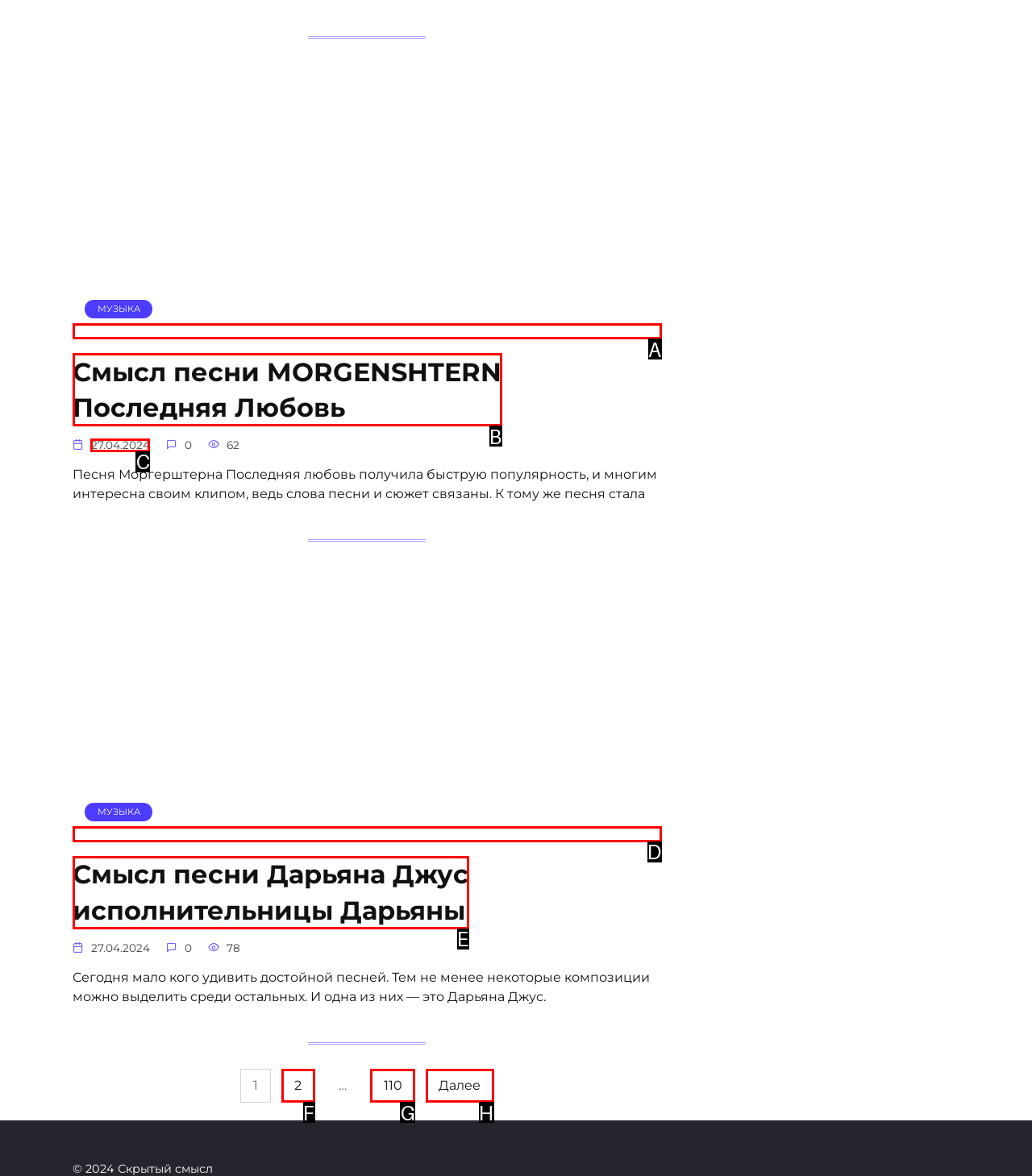Point out which UI element to click to complete this task: View the details of the song released on 27.04.2024
Answer with the letter corresponding to the right option from the available choices.

C